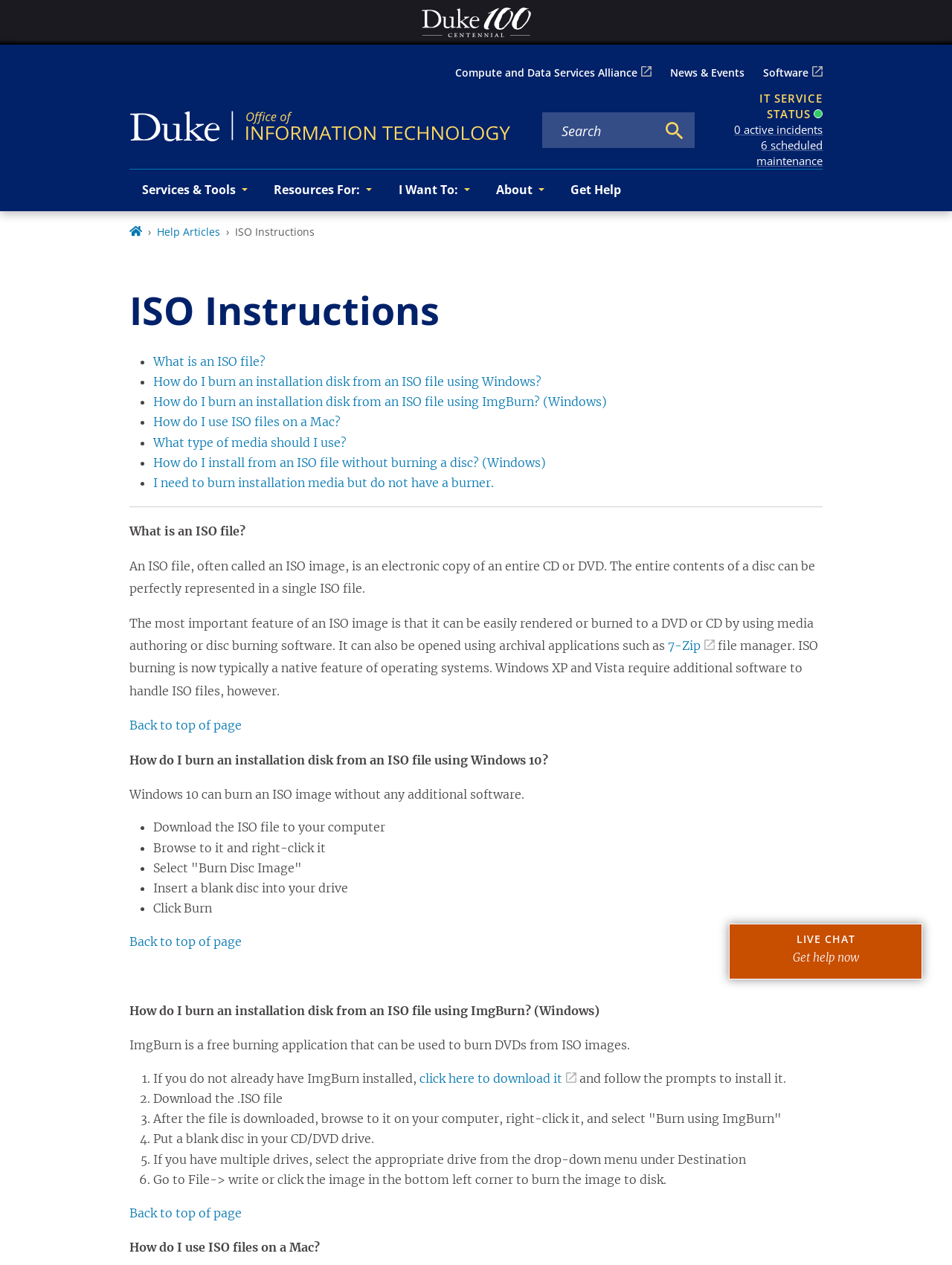Kindly provide the bounding box coordinates of the section you need to click on to fulfill the given instruction: "Click on the 'About' link".

None